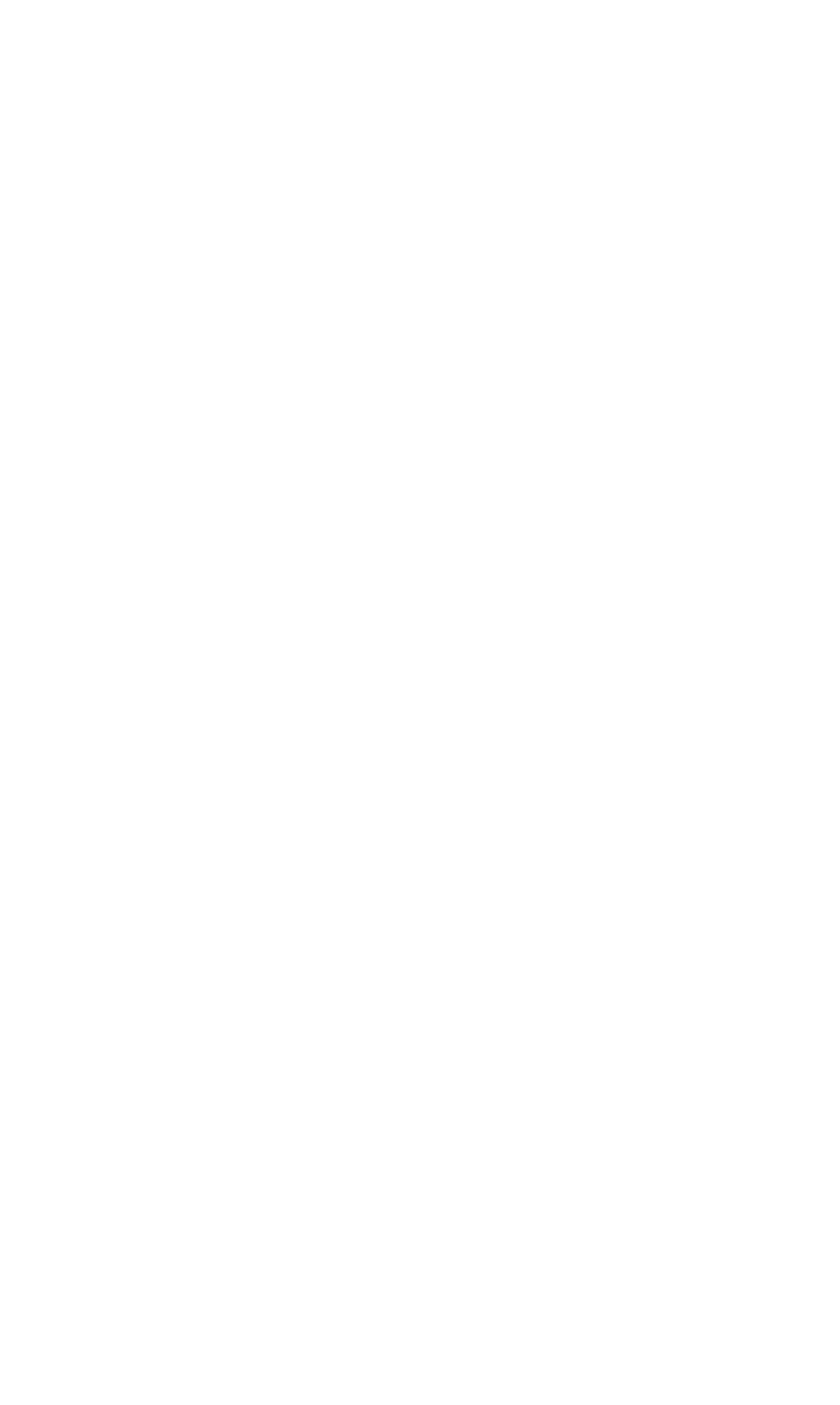Please specify the bounding box coordinates for the clickable region that will help you carry out the instruction: "Read about Consumer Information".

[0.041, 0.26, 0.5, 0.284]